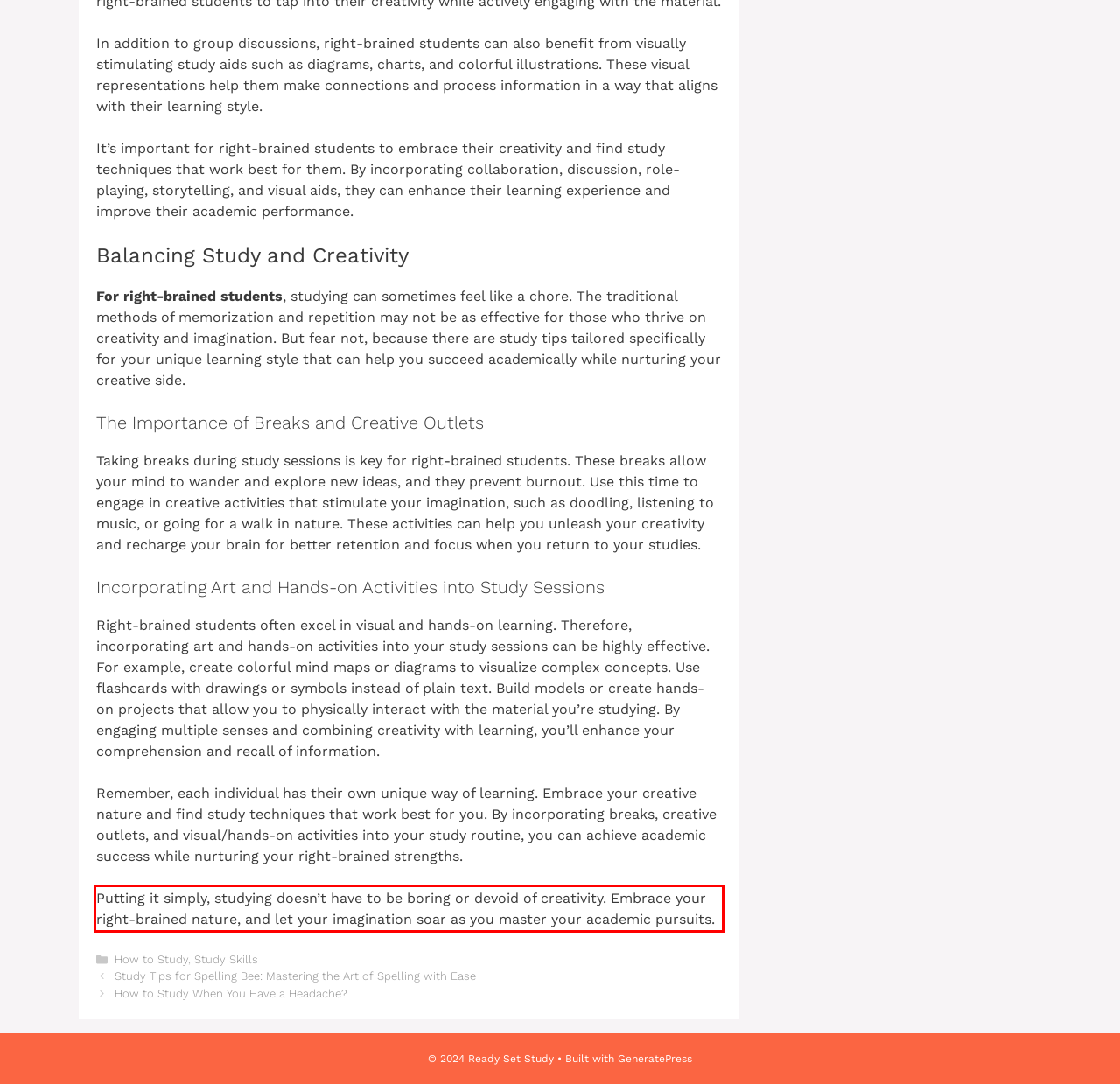With the provided screenshot of a webpage, locate the red bounding box and perform OCR to extract the text content inside it.

Putting it simply, studying doesn’t have to be boring or devoid of creativity. Embrace your right-brained nature, and let your imagination soar as you master your academic pursuits.